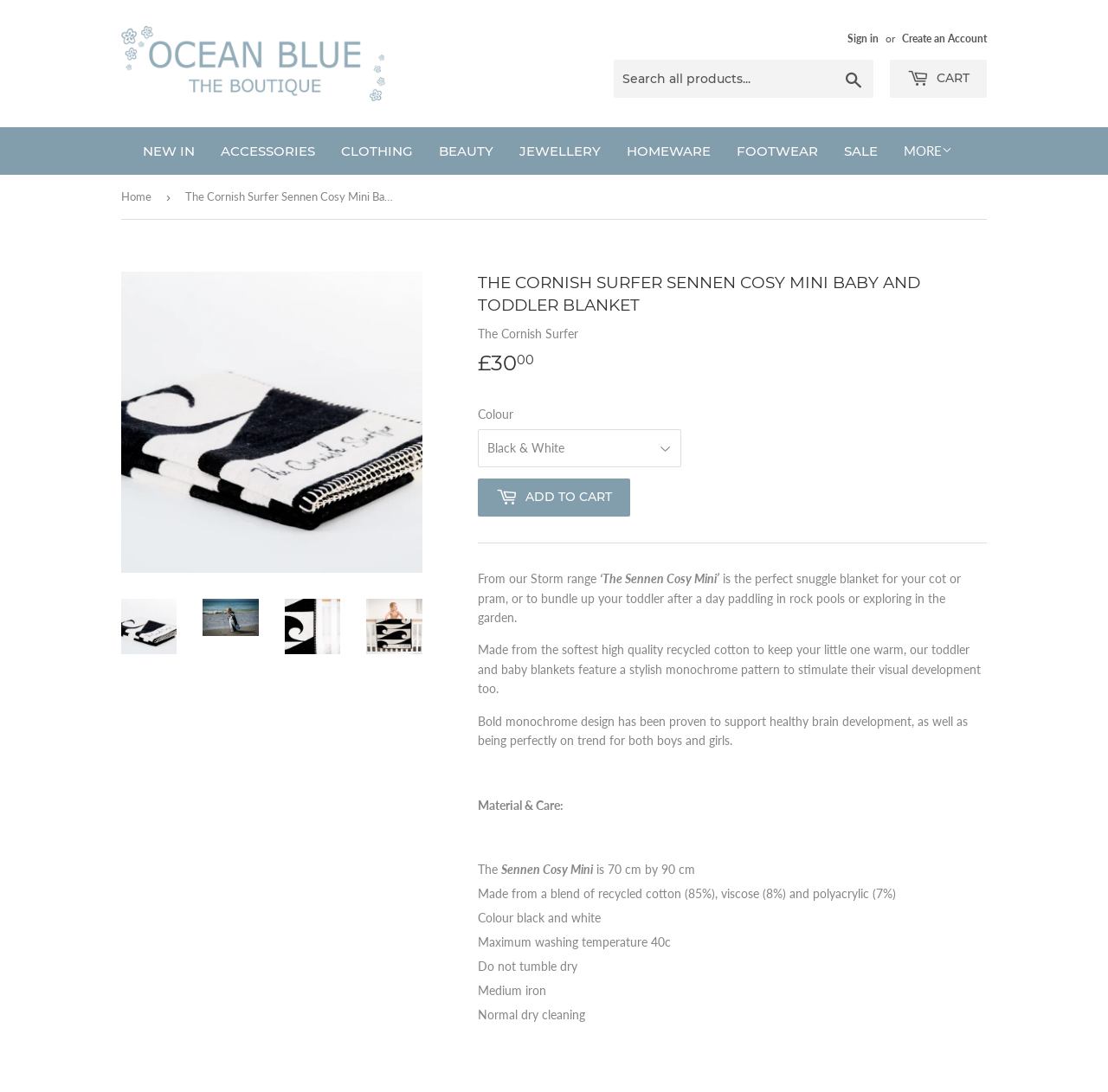Answer the question using only one word or a concise phrase: What is the material of the blanket?

Recycled cotton blend